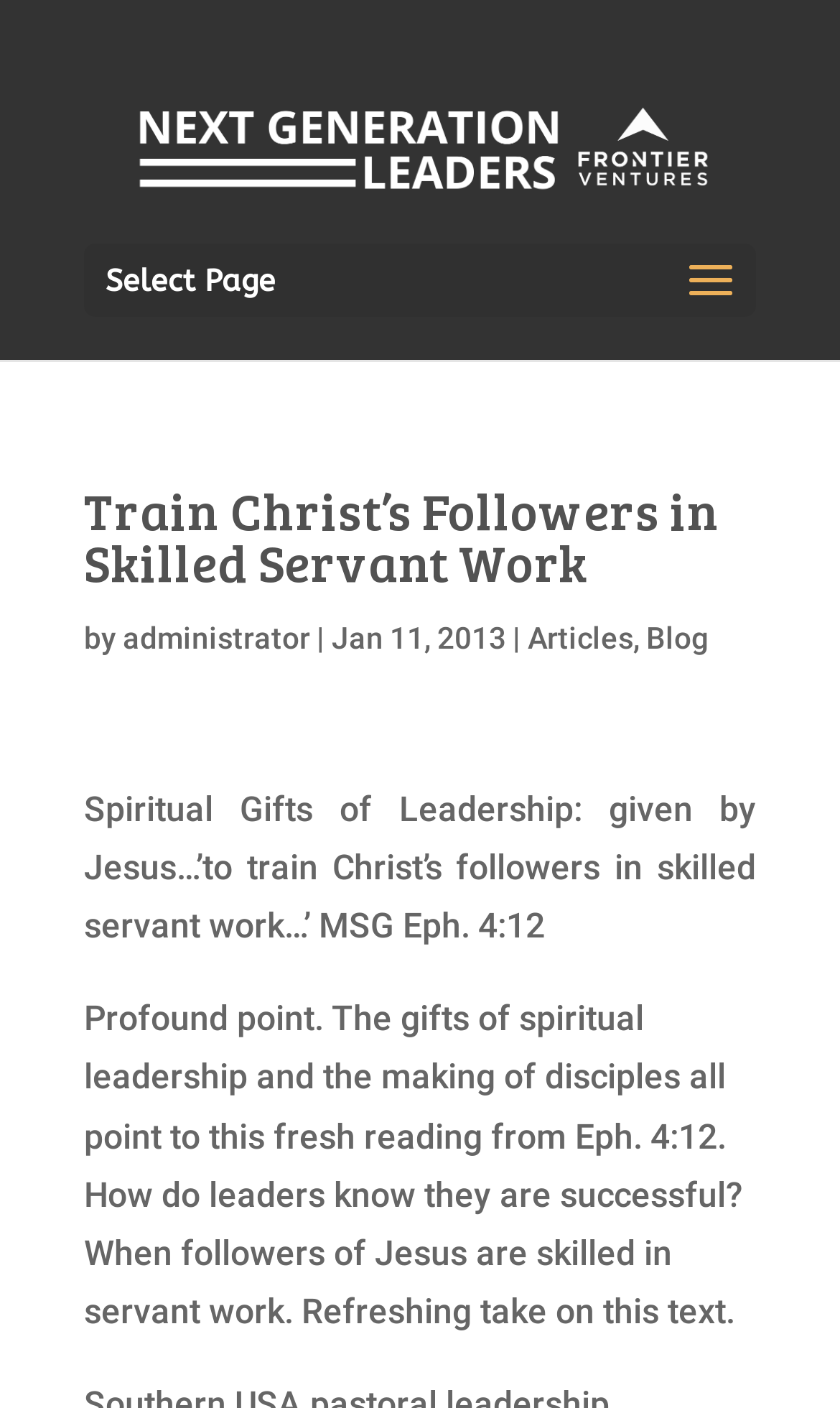Who is the author of the article?
By examining the image, provide a one-word or phrase answer.

administrator